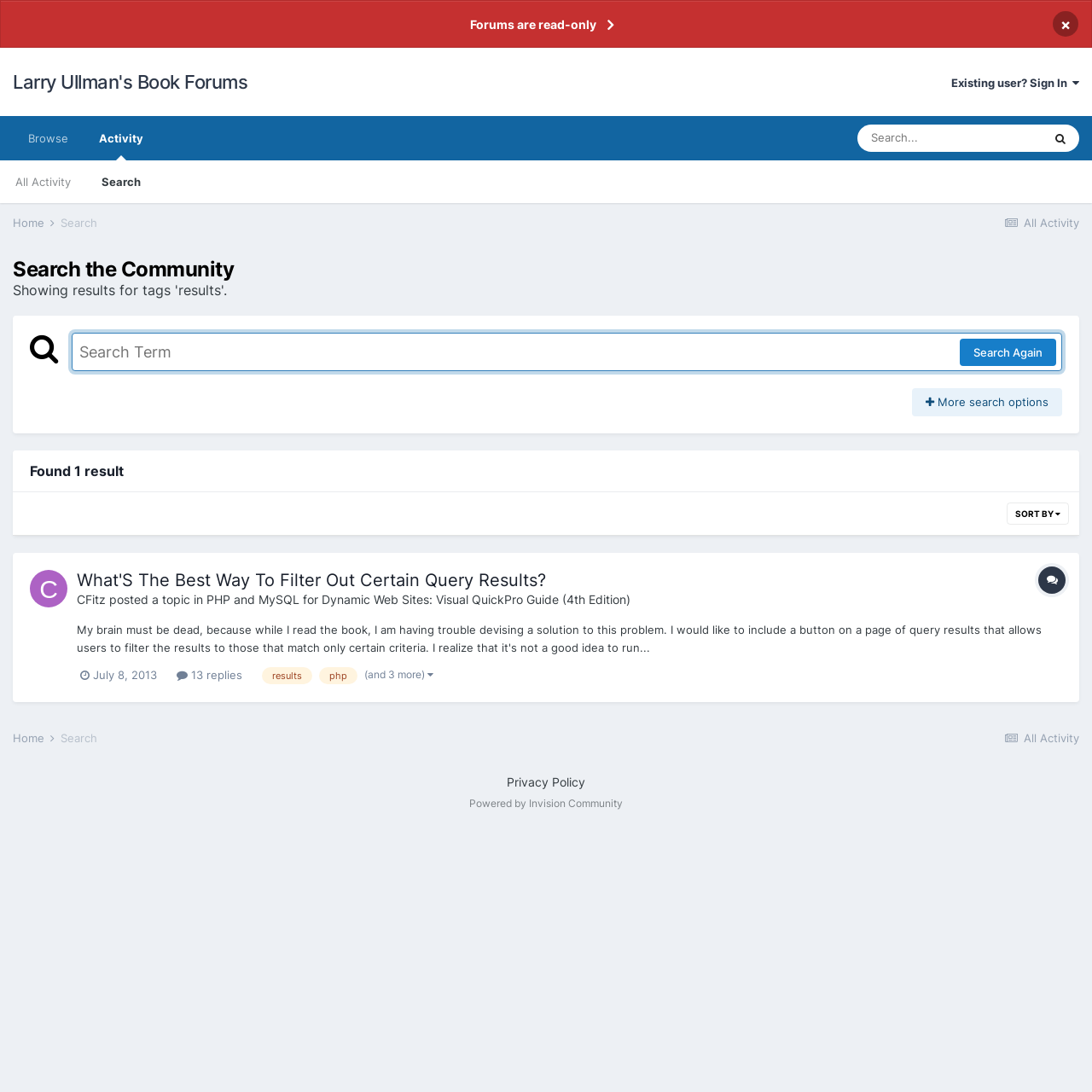How many replies does the topic have?
Answer the question with as much detail as possible.

The answer can be found in the link element ' 13 replies' which is located below the topic title and indicates the number of replies to the topic.